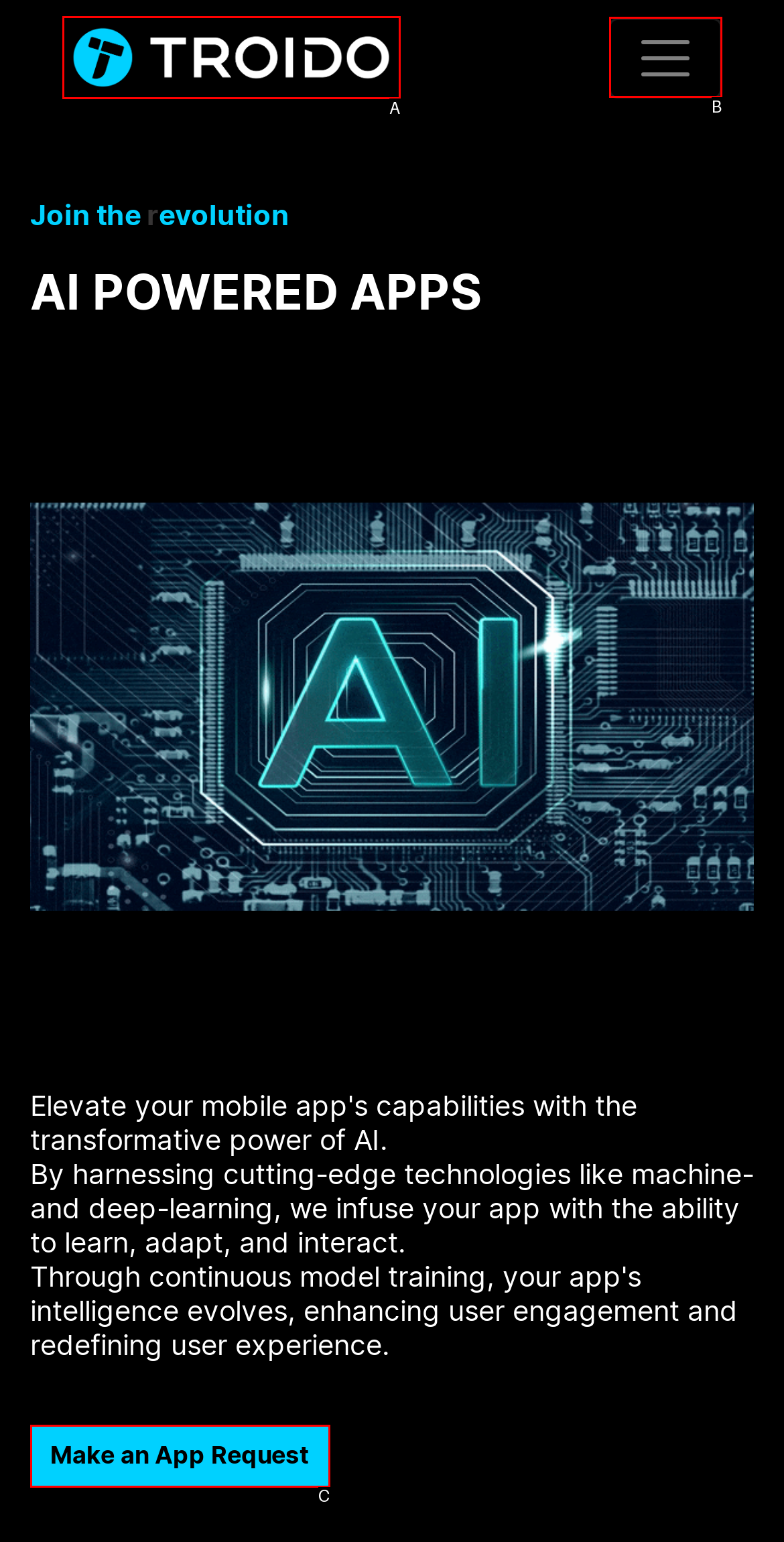Find the option that fits the given description: FAQ
Answer with the letter representing the correct choice directly.

None